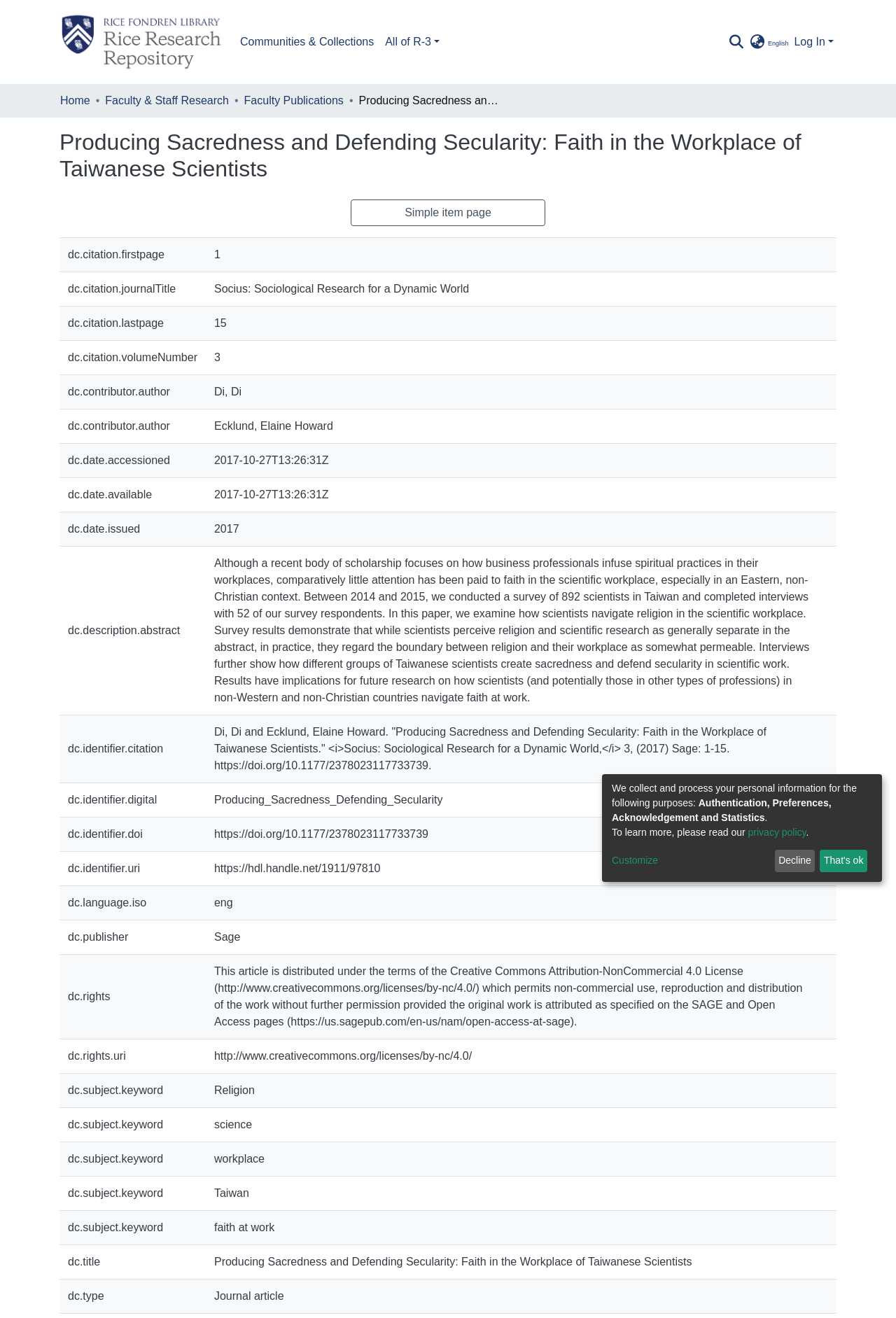Show me the bounding box coordinates of the clickable region to achieve the task as per the instruction: "Log in to the system".

[0.883, 0.027, 0.934, 0.036]